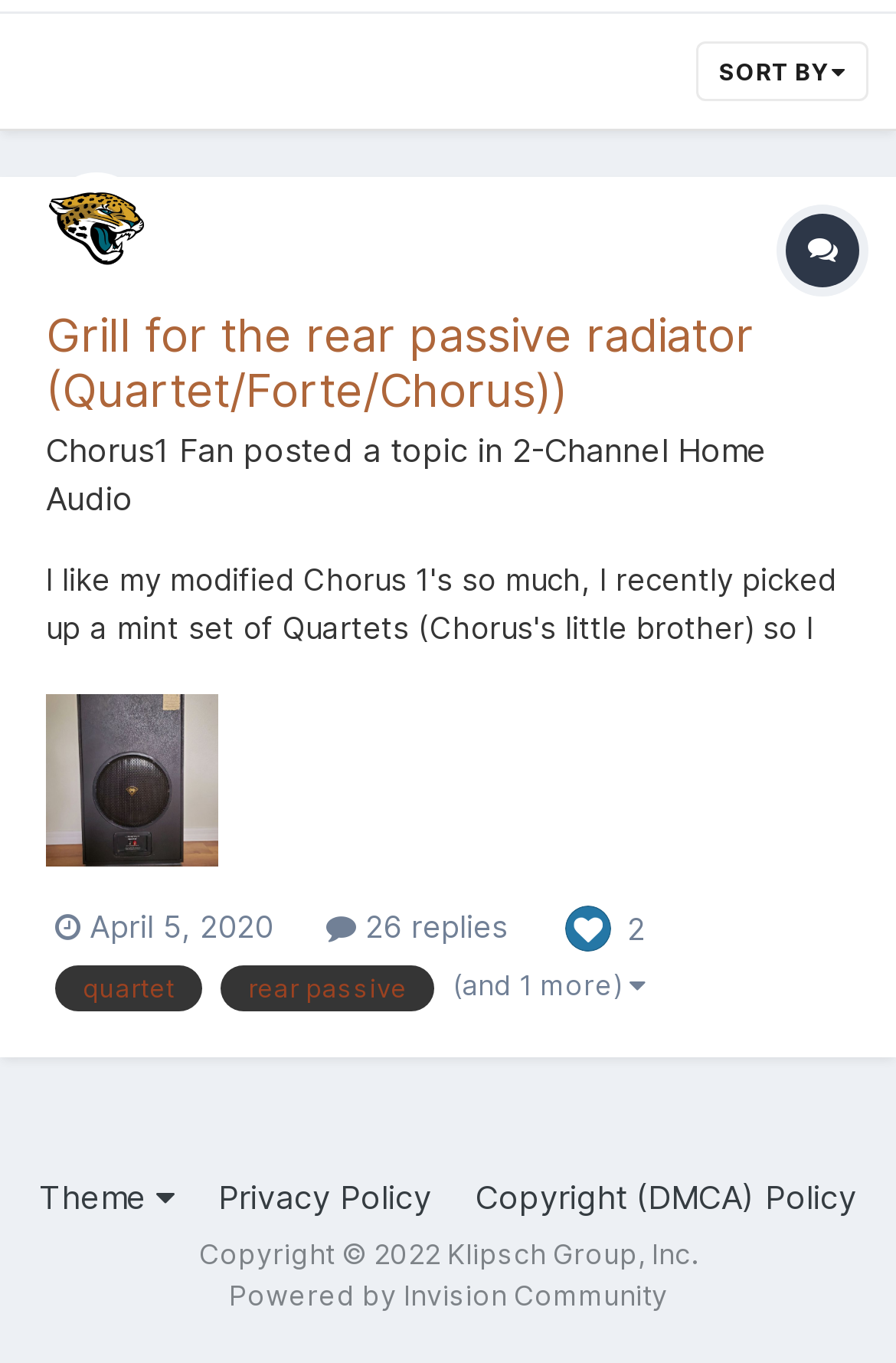Provide the bounding box coordinates of the UI element that matches the description: "April 5, 2020".

[0.062, 0.666, 0.305, 0.693]